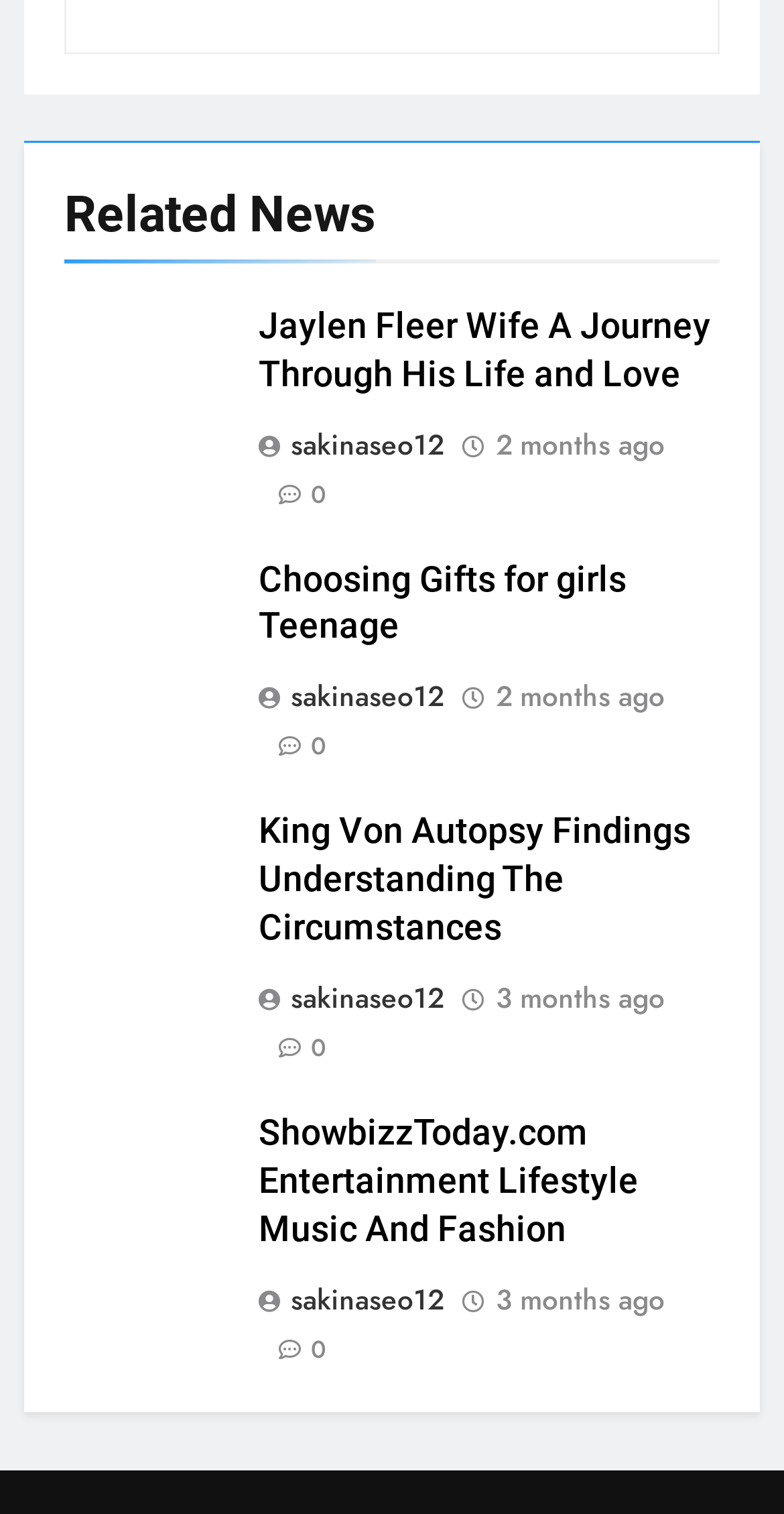Please specify the bounding box coordinates of the element that should be clicked to execute the given instruction: 'Visit ShowbizzToday.com'. Ensure the coordinates are four float numbers between 0 and 1, expressed as [left, top, right, bottom].

[0.329, 0.734, 0.918, 0.829]